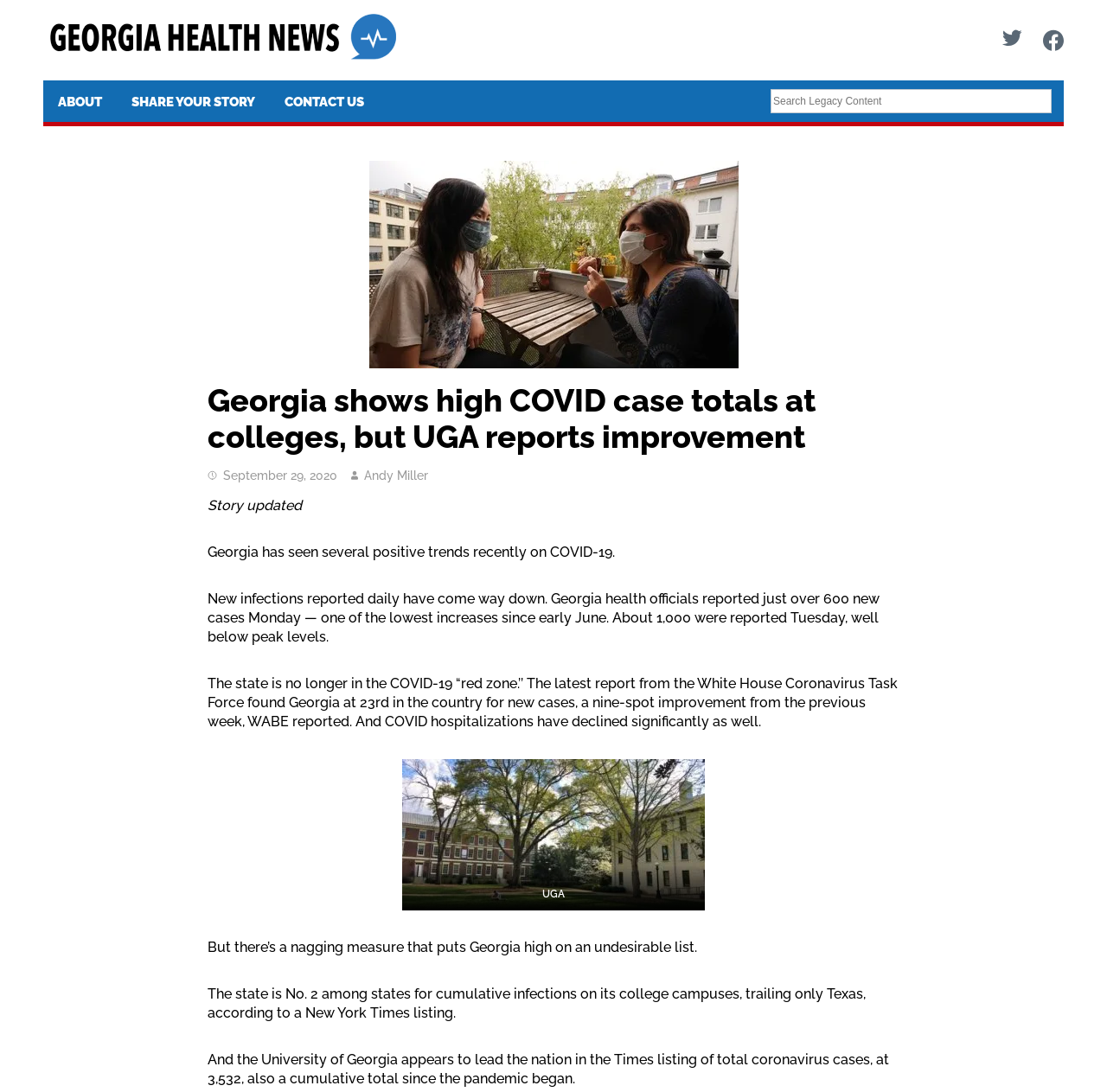What is the current trend of COVID-19 cases in Georgia?
Please provide a single word or phrase as the answer based on the screenshot.

Decreasing